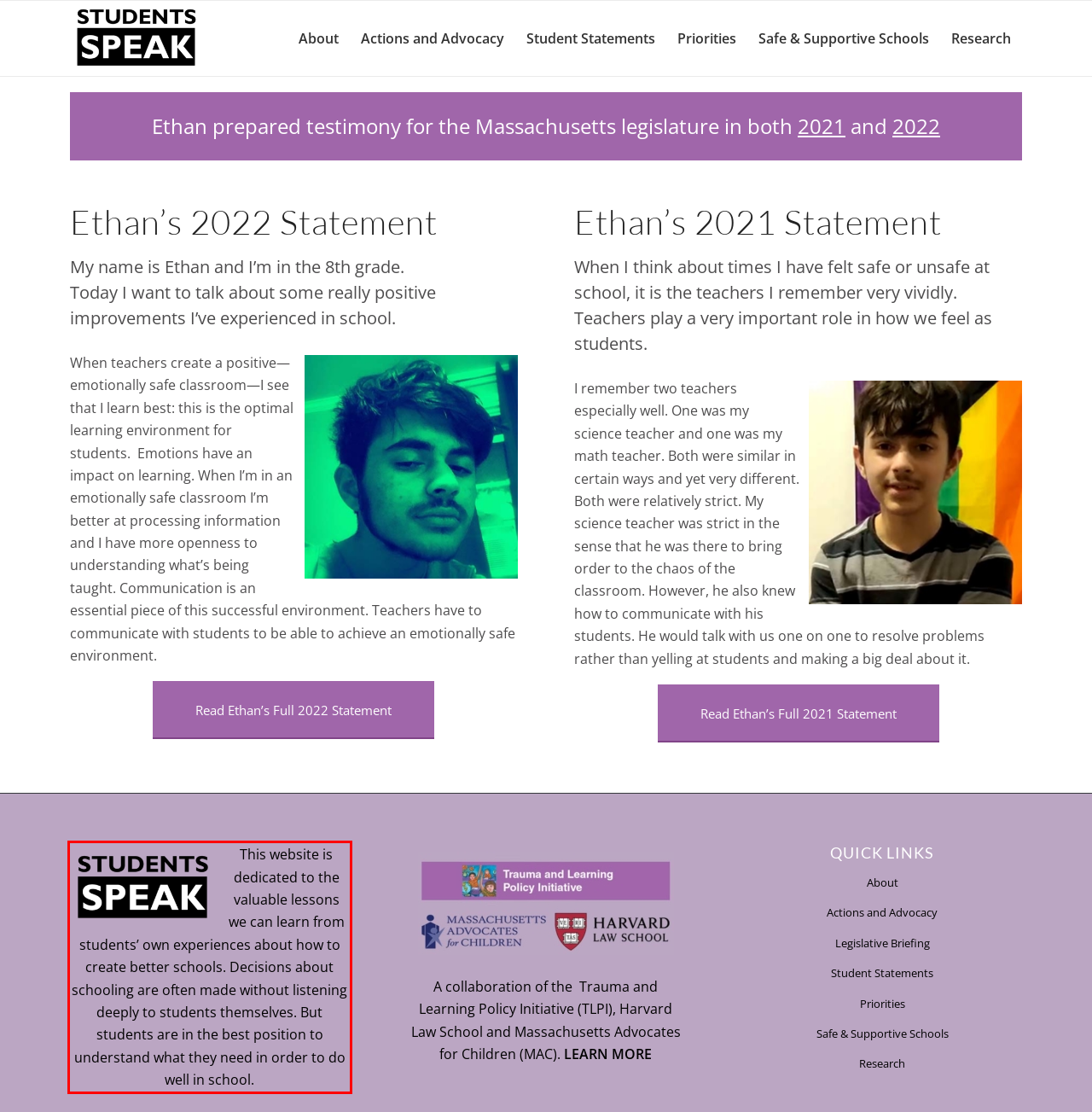Within the screenshot of a webpage, identify the red bounding box and perform OCR to capture the text content it contains.

This website is dedicated to the valuable lessons we can learn from students’ own experiences about how to create better schools. Decisions about schooling are often made without listening deeply to students themselves. But students are in the best position to understand what they need in order to do well in school.